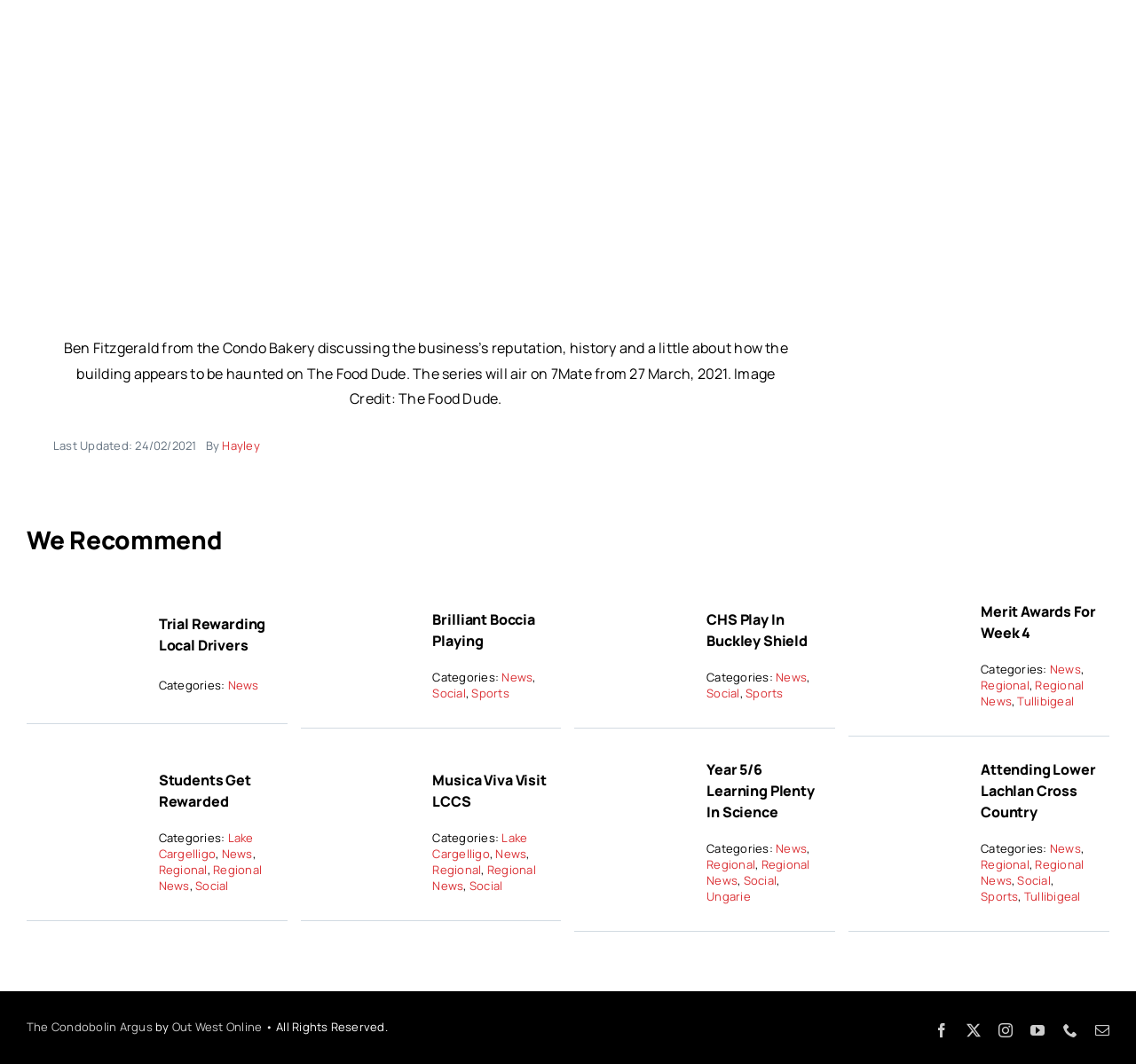Please determine the bounding box coordinates of the section I need to click to accomplish this instruction: "Read about Students Get Rewarded".

[0.14, 0.724, 0.221, 0.762]